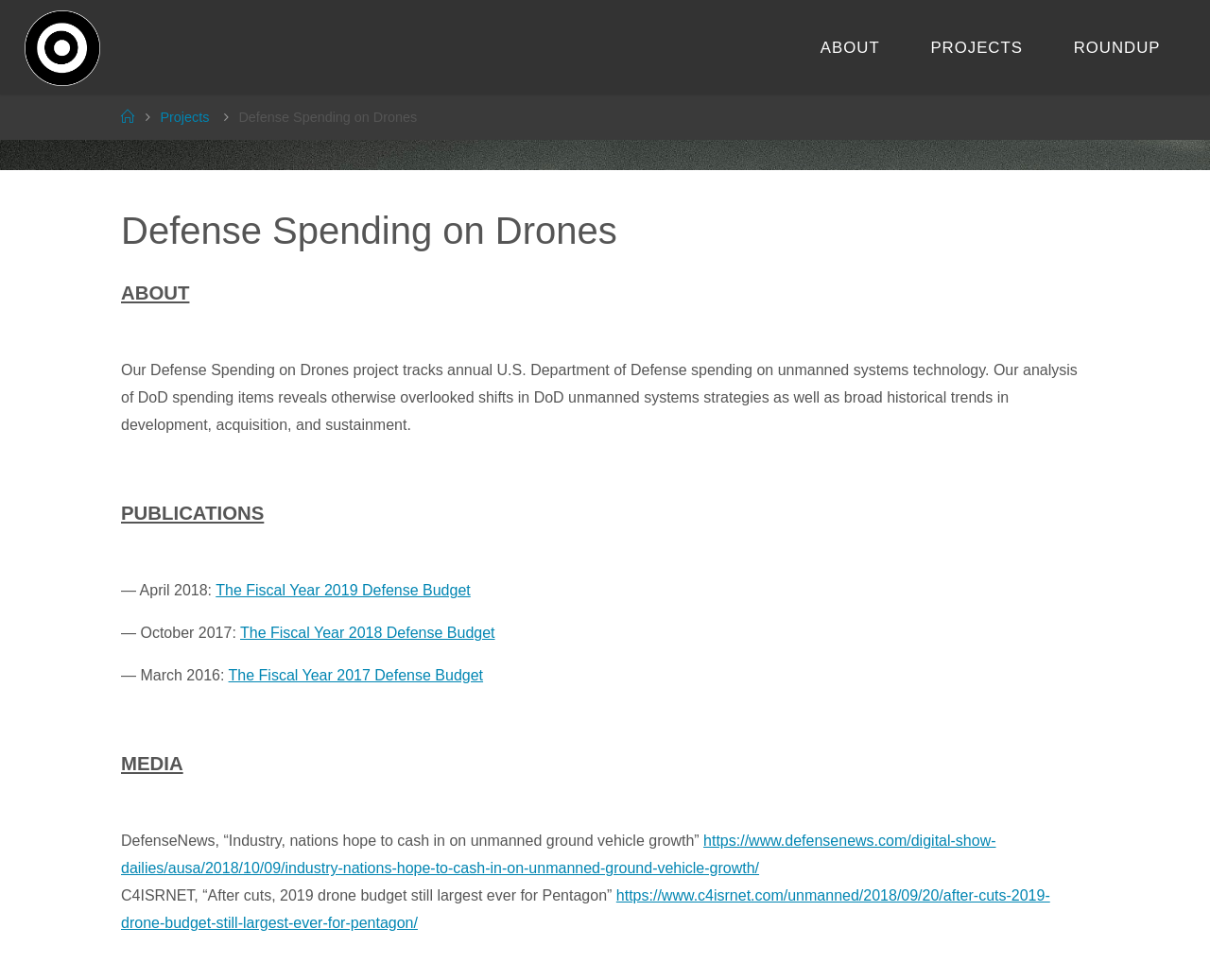What are the main sections of this webpage?
Based on the image, please offer an in-depth response to the question.

The main sections of this webpage are 'ABOUT', 'PROJECTS', and 'ROUNDUP' as indicated by the navigation menu at the top of the page, which contains links to these sections.